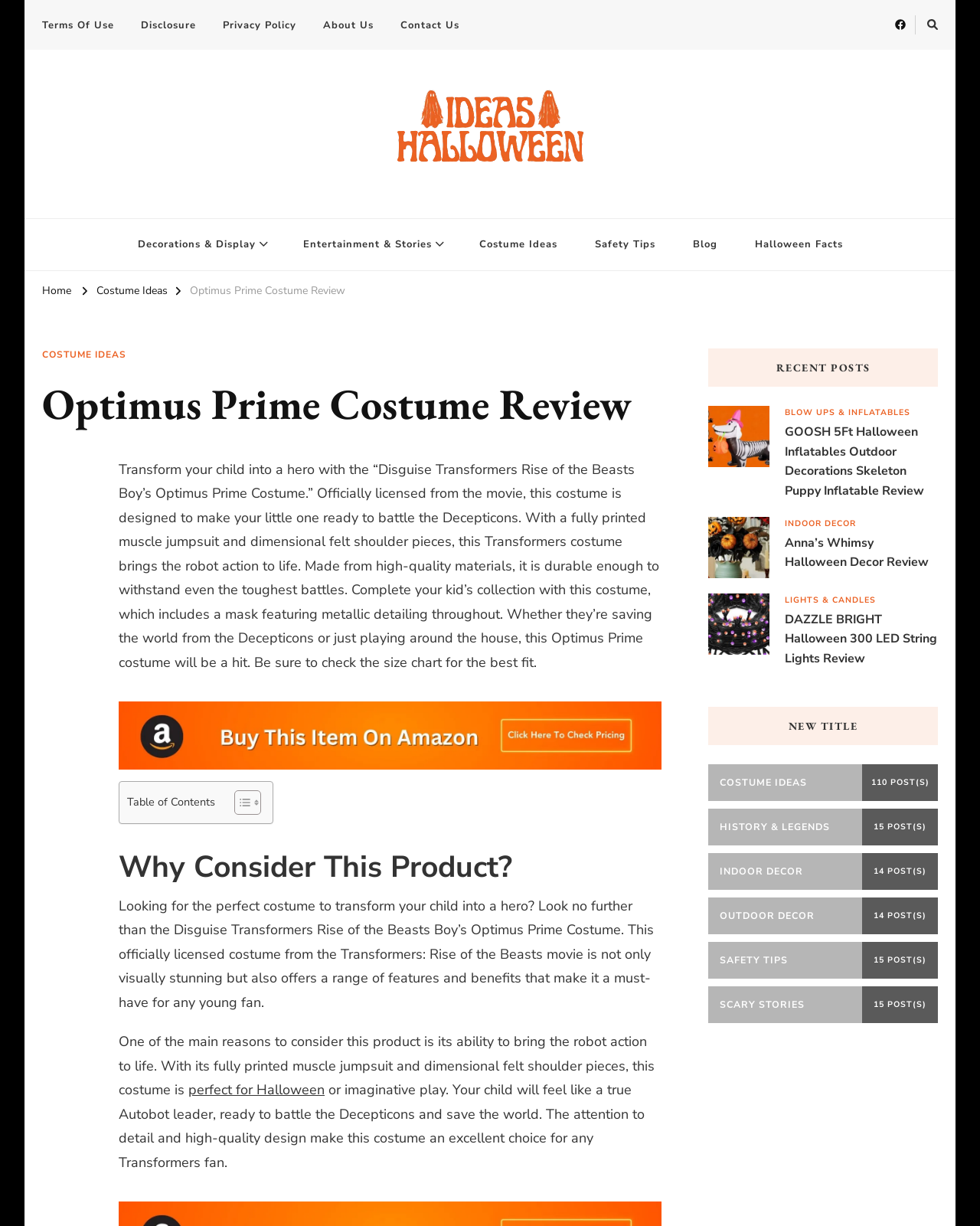How many posts are there in the 'COSTUME IDEAS' category?
Please provide a single word or phrase based on the screenshot.

110